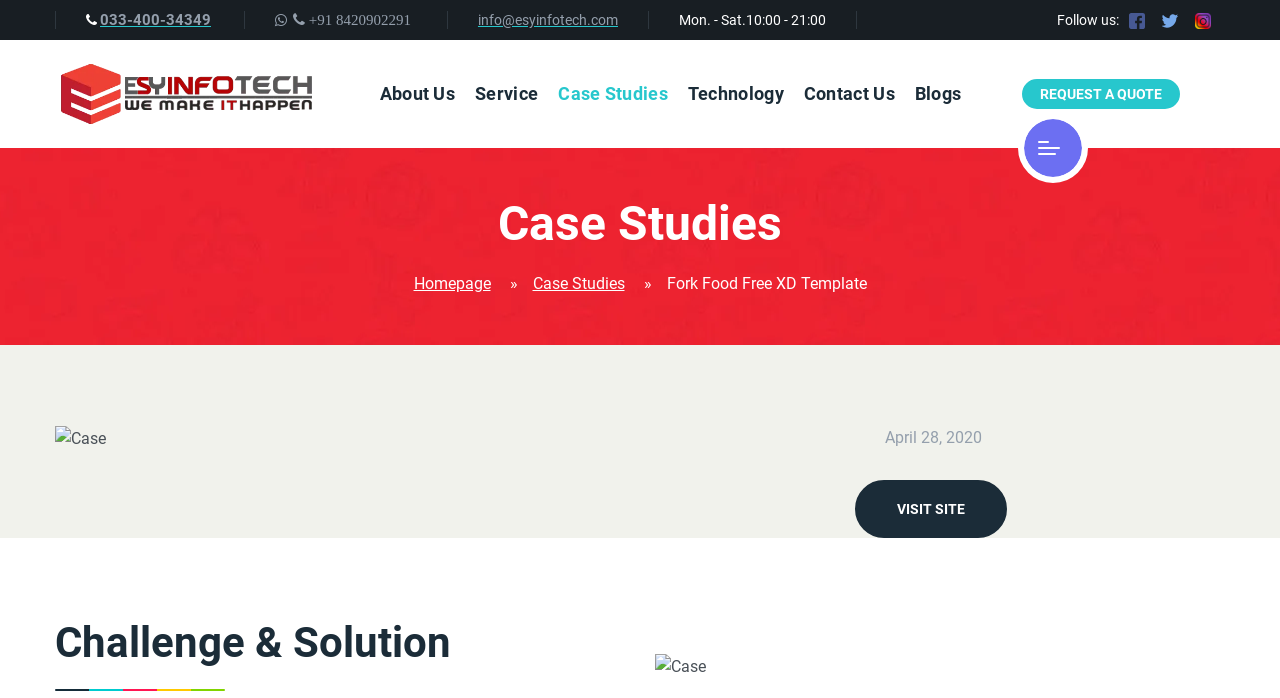Analyze the image and answer the question with as much detail as possible: 
What type of website design service is offered?

I found the type of website design service by looking at the section of the webpage labeled 'DESIGN SERVICES'. One of the services listed is 'Responsive Website Design'.